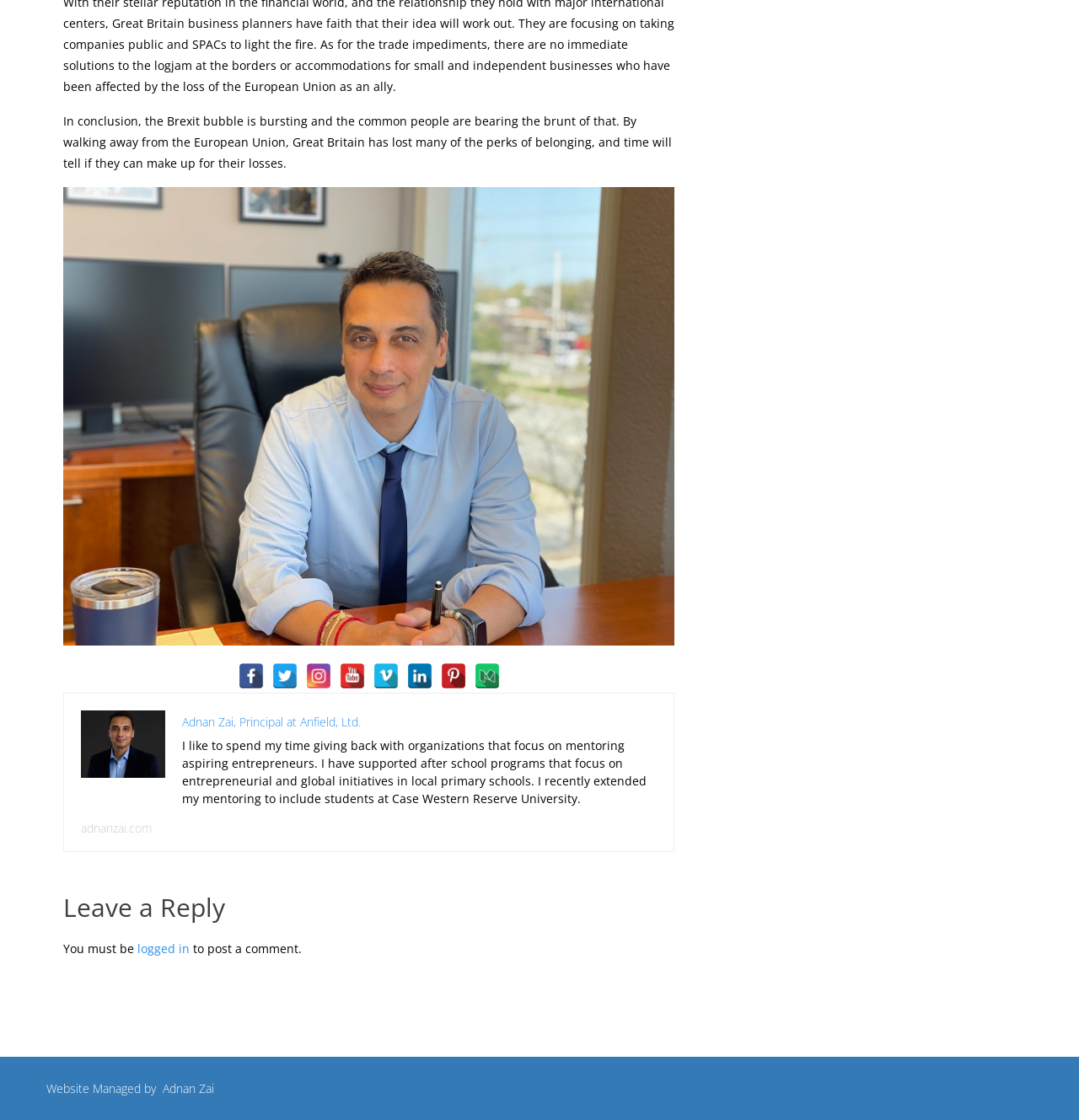Please identify the bounding box coordinates of the element's region that needs to be clicked to fulfill the following instruction: "Click on Facebook". The bounding box coordinates should consist of four float numbers between 0 and 1, i.e., [left, top, right, bottom].

[0.221, 0.592, 0.244, 0.615]